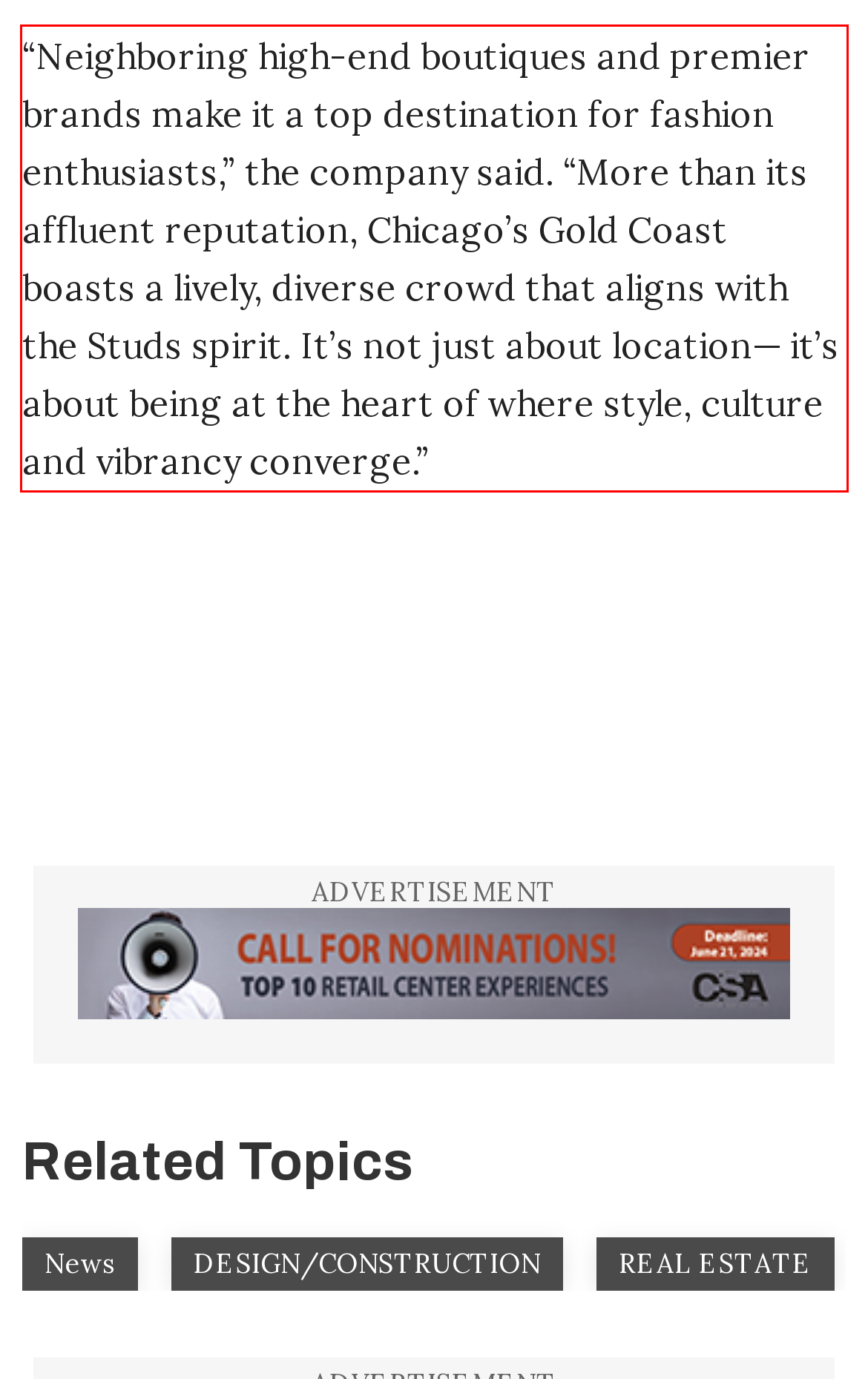Within the provided webpage screenshot, find the red rectangle bounding box and perform OCR to obtain the text content.

“Neighboring high-end boutiques and premier brands make it a top destination for fashion enthusiasts,” the company said. “More than its affluent reputation, Chicago’s Gold Coast boasts a lively, diverse crowd that aligns with the Studs spirit. It’s not just about location— it’s about being at the heart of where style, culture and vibrancy converge.”